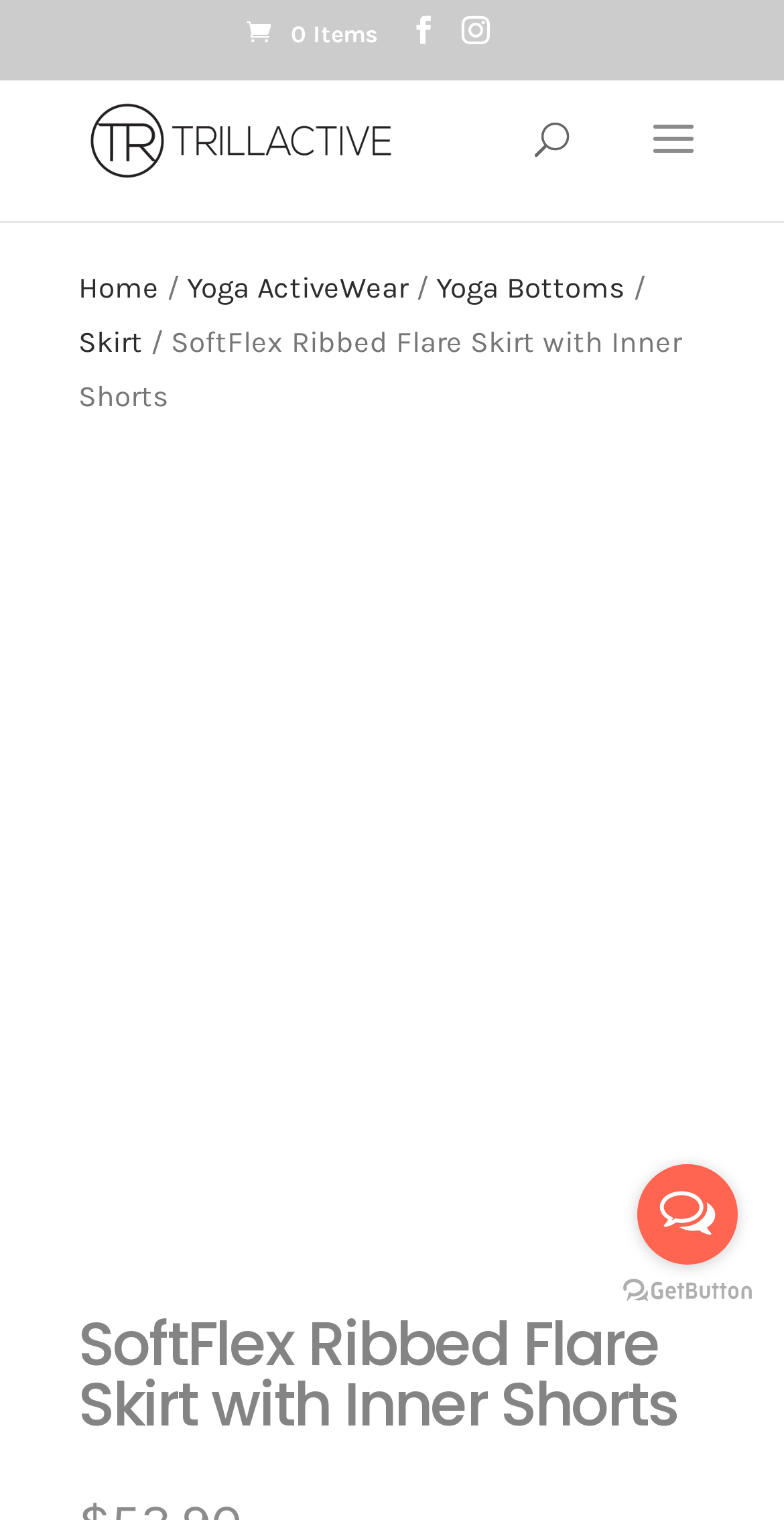Determine the bounding box coordinates of the element that should be clicked to execute the following command: "Go to TrillActive homepage".

[0.11, 0.076, 0.51, 0.106]